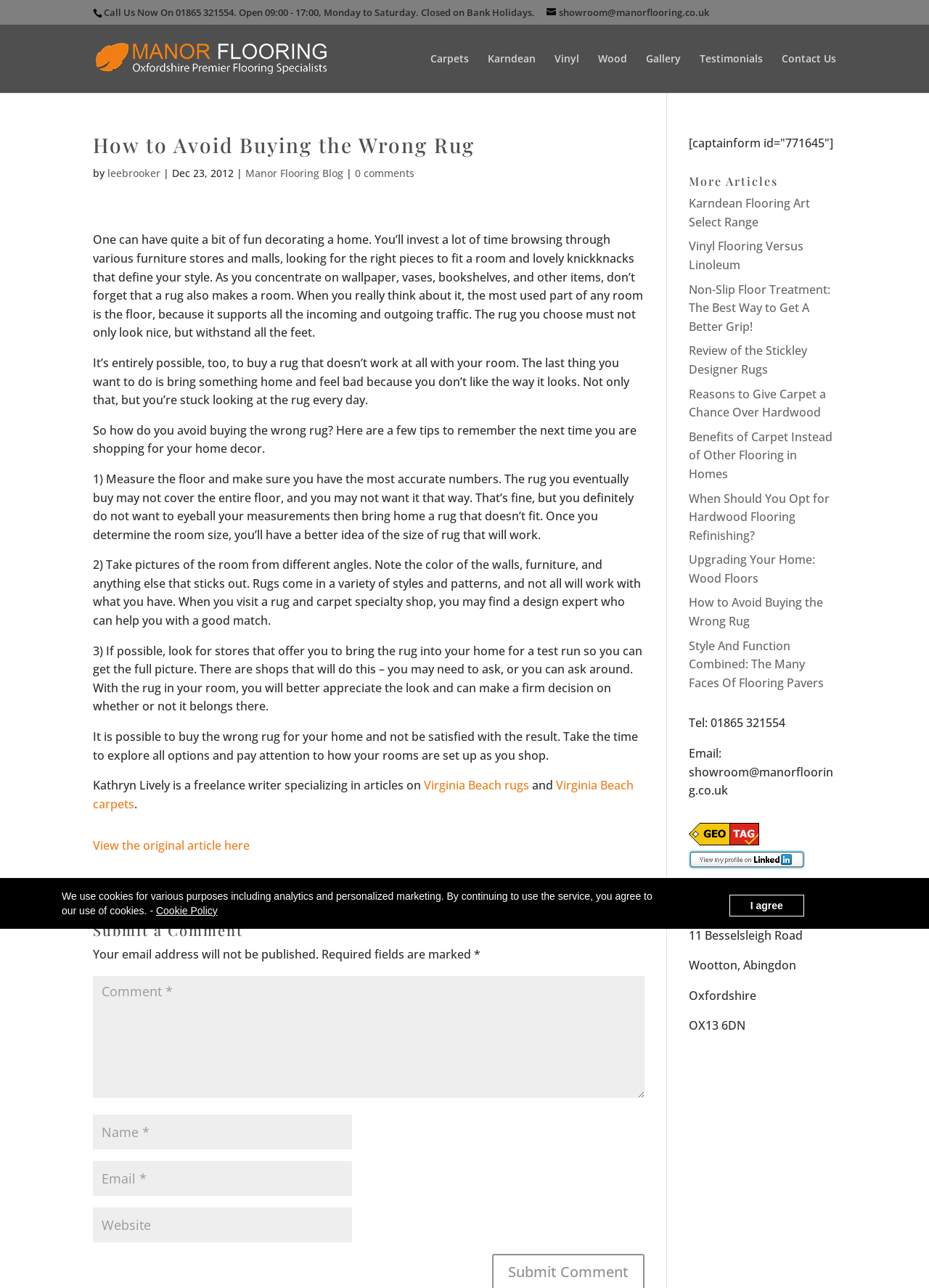From the given element description: "alt="Manor Flooring"", find the bounding box for the UI element. Provide the coordinates as four float numbers between 0 and 1, in the order [left, top, right, bottom].

[0.103, 0.038, 0.352, 0.051]